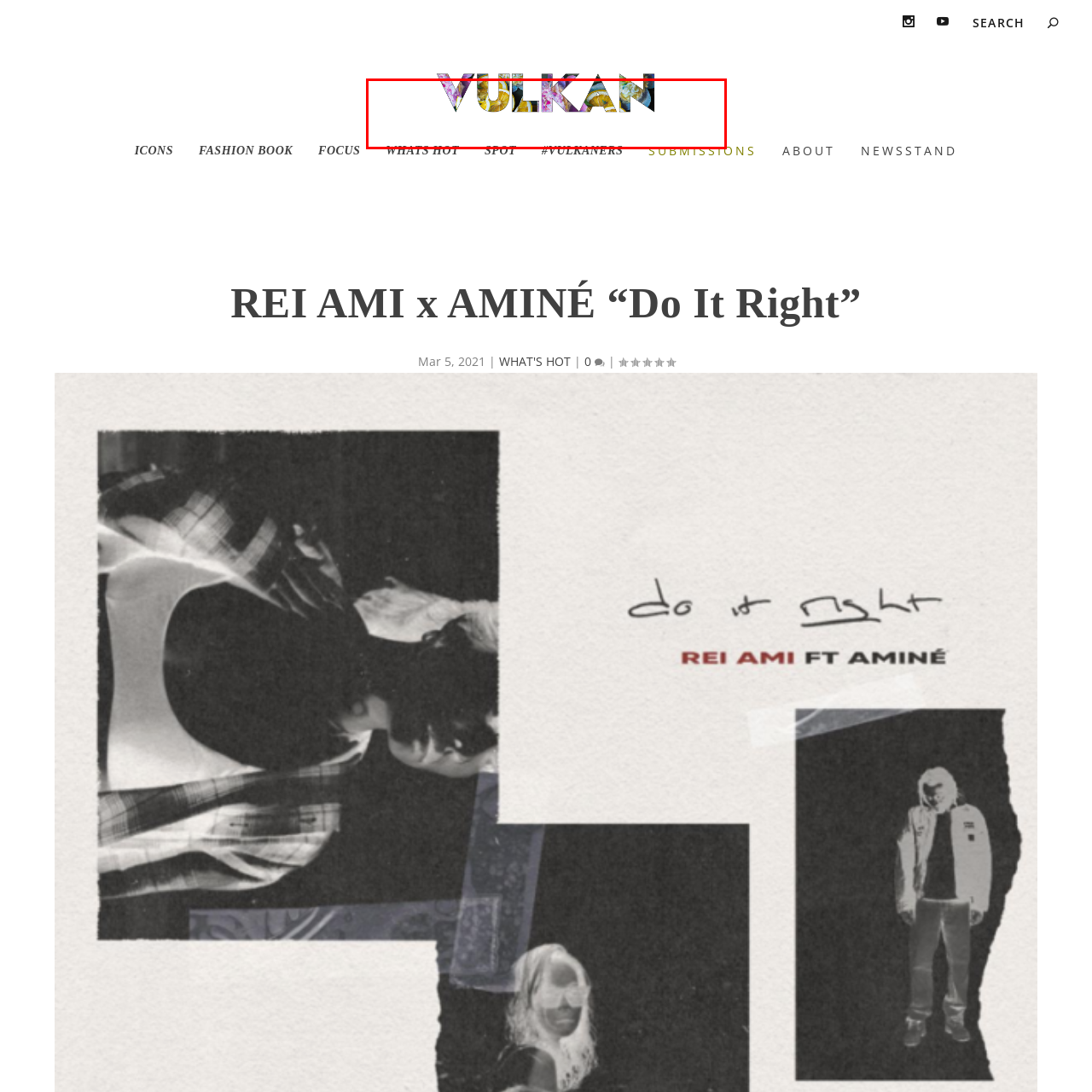Please scrutinize the image encapsulated by the red bounding box and provide an elaborate answer to the next question based on the details in the image: What is the design approach of the overall composition?

The overall composition of the image reflects a fresh and artistic approach, which resonates with a creative audience, making it appealing and engaging for readers who are interested in exploring Vulkan Magazine's content.